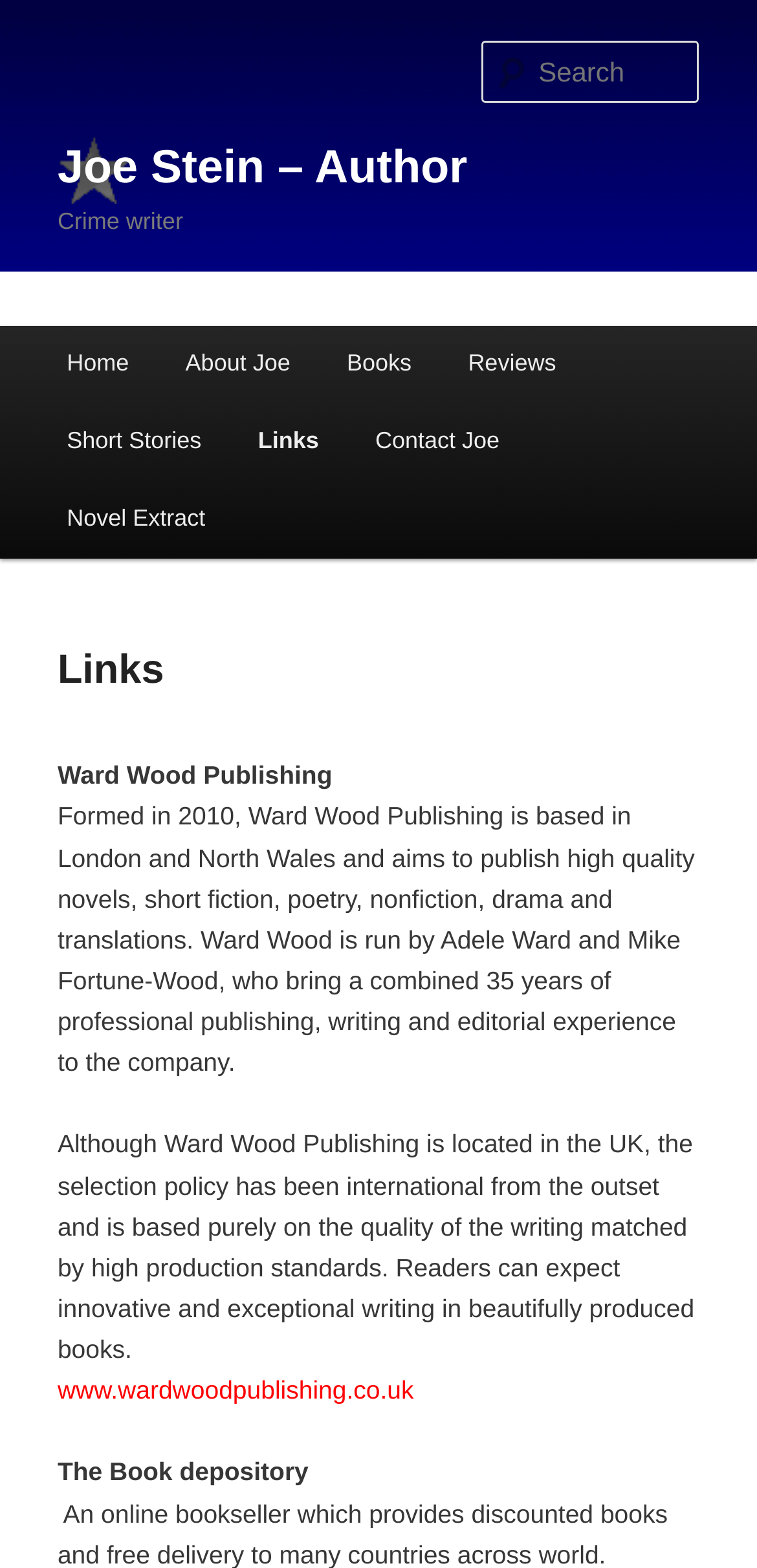Specify the bounding box coordinates for the region that must be clicked to perform the given instruction: "Check Links page".

[0.303, 0.258, 0.458, 0.307]